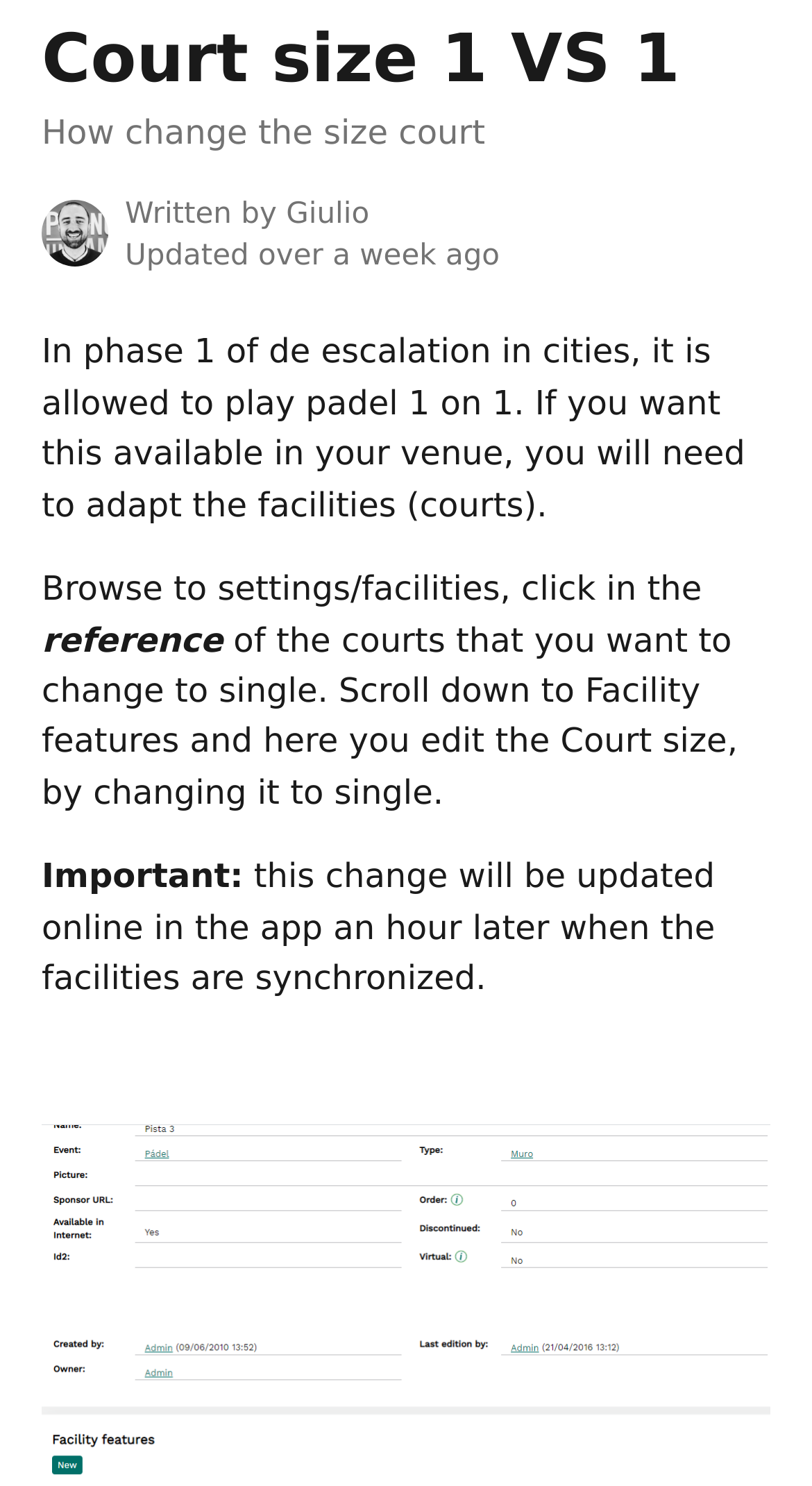What is the location of the 'Facility features' section?
Provide an in-depth and detailed answer to the question.

According to the webpage content, specifically the StaticText element with the text 'Browse to settings/facilities, click in the reference of the courts that you want to change to single. Scroll down to Facility features and here you edit the Court size...', it is clear that the 'Facility features' section is located in the settings/facilities area.